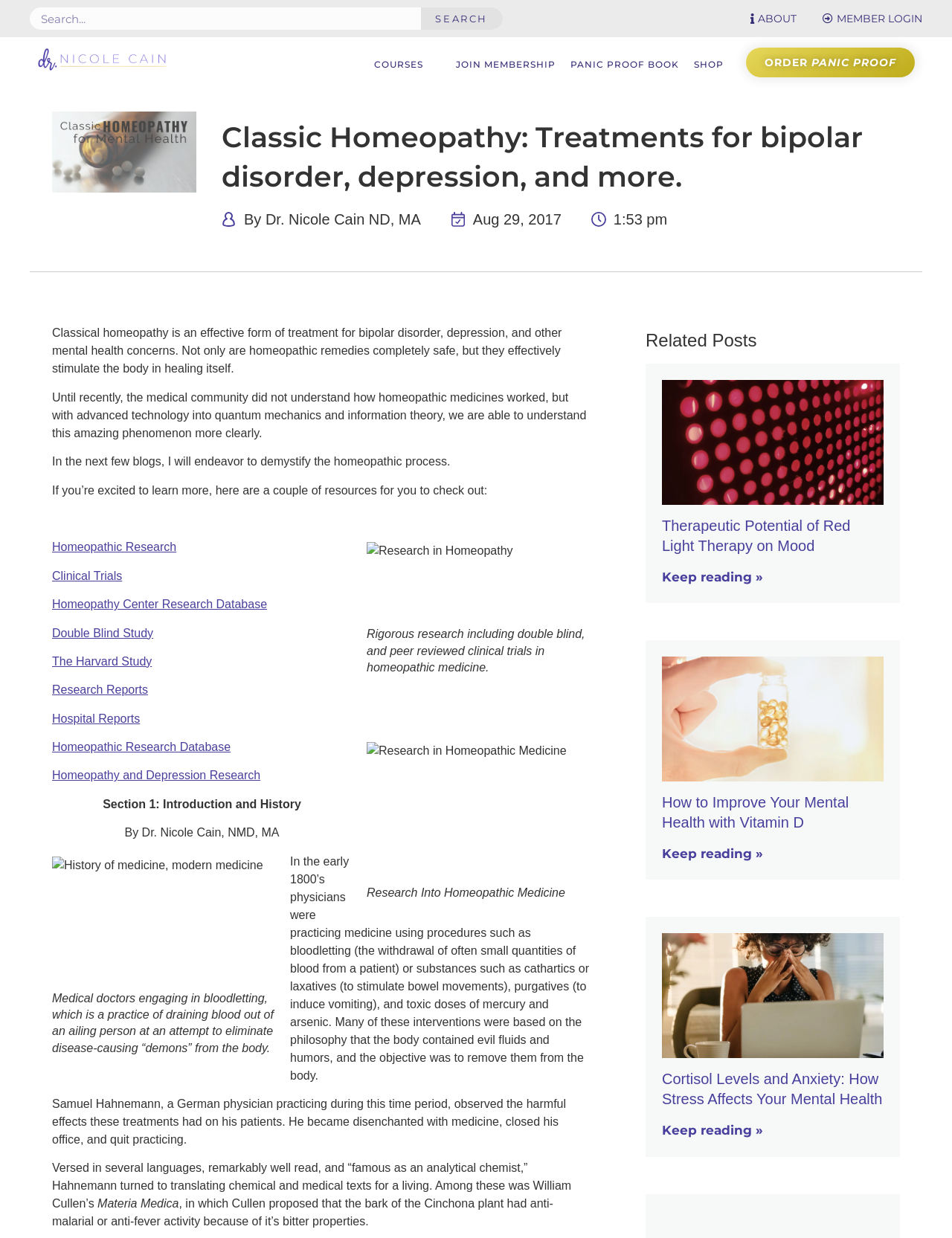Please answer the following question using a single word or phrase: 
How many related posts are there at the bottom of the webpage?

3